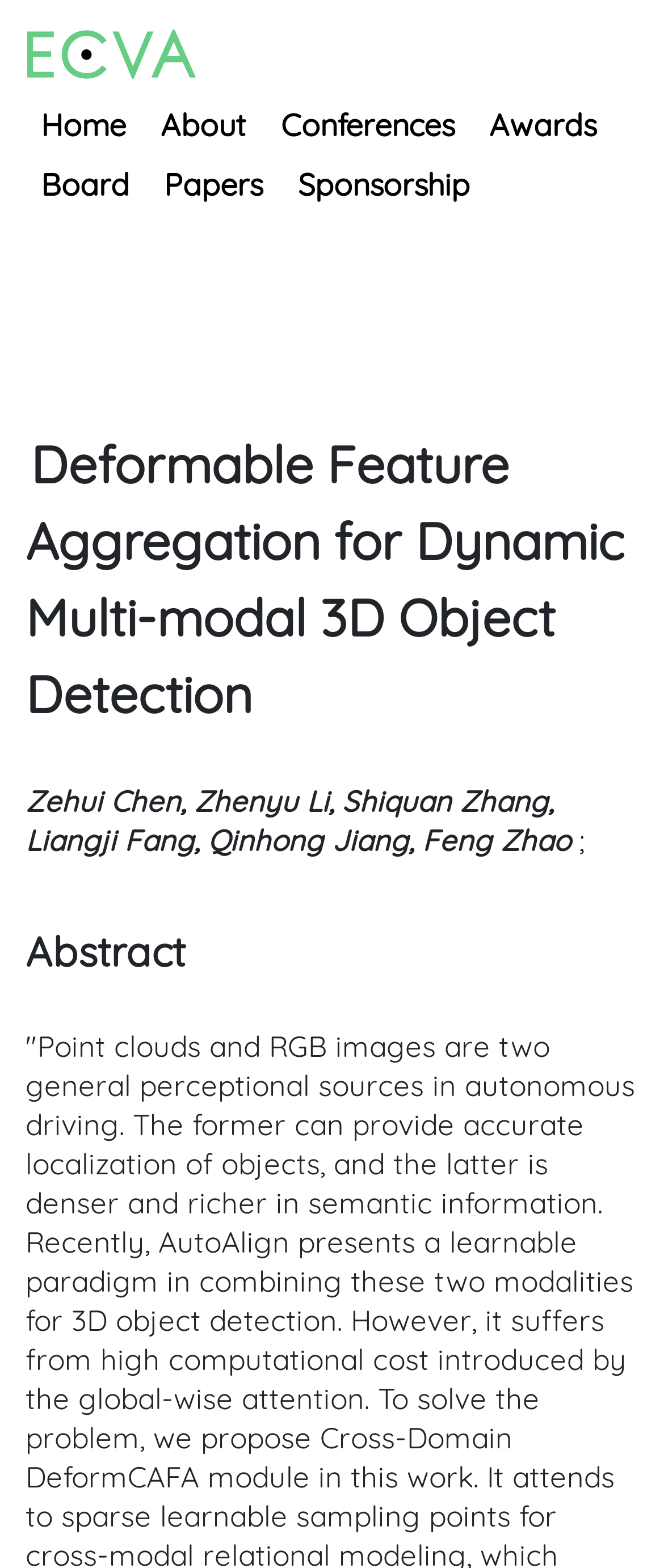Answer the following inquiry with a single word or phrase:
What is the title of the paper?

Deformable Feature Aggregation for Dynamic Multi-modal 3D Object Detection